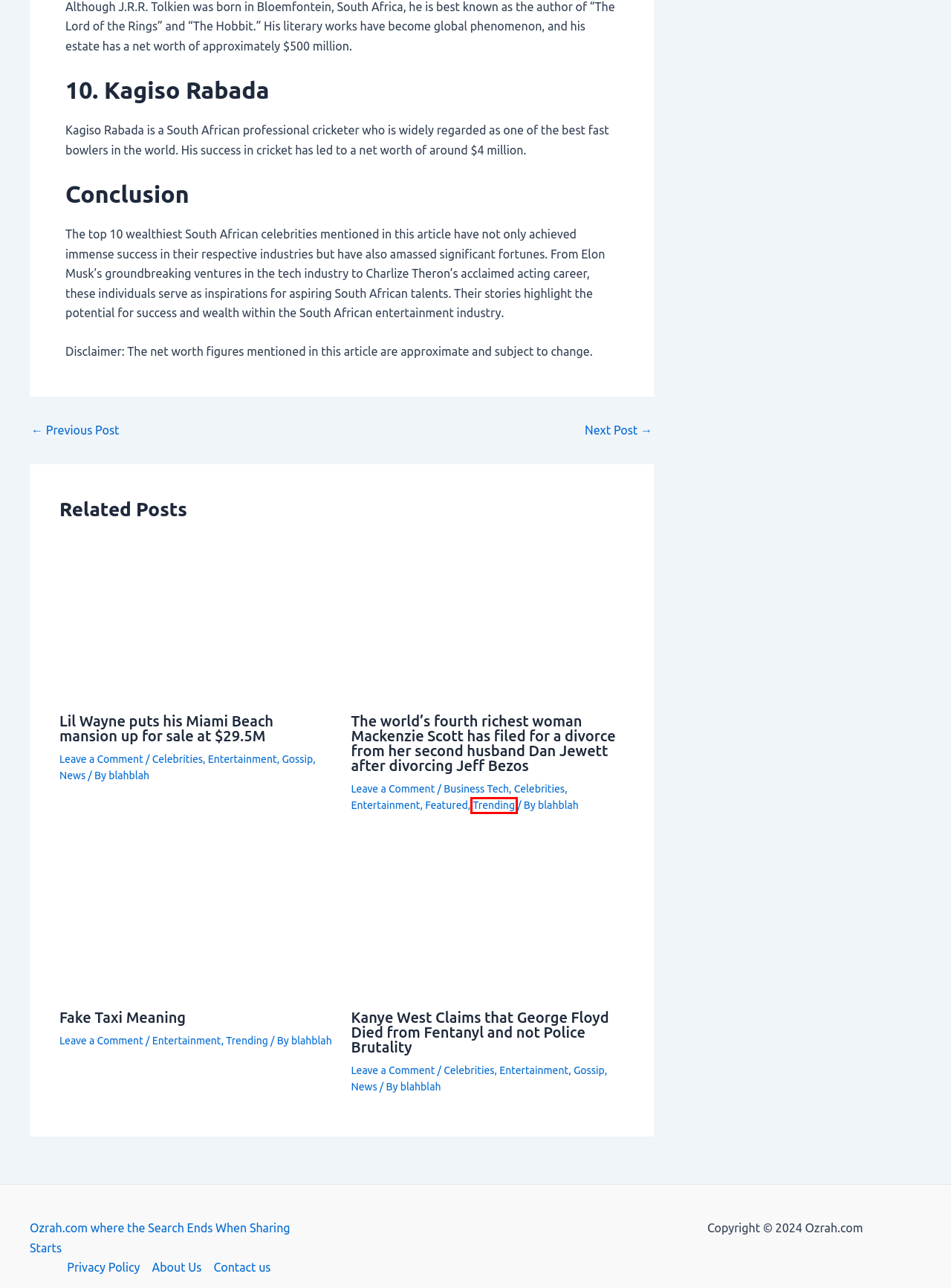You have received a screenshot of a webpage with a red bounding box indicating a UI element. Please determine the most fitting webpage description that matches the new webpage after clicking on the indicated element. The choices are:
A. Privacy Policy - Search Ends When Sharing Starts
B. Kanye West Claims that George Floyd Died from Fentanyl
C. Trending Archives - Search Ends When Sharing Starts
D. John Cena Regrets Former Beef With Dwayne Johnson
E. fourth richest woman Mackenzie Scott has filed for a divorce
F. About Us - Search Ends When Sharing Starts
G. Rapper, Lil Wayne has put his Miami Beach mansion up for sale
H. Contact Us - Search Ends When Sharing Starts

C